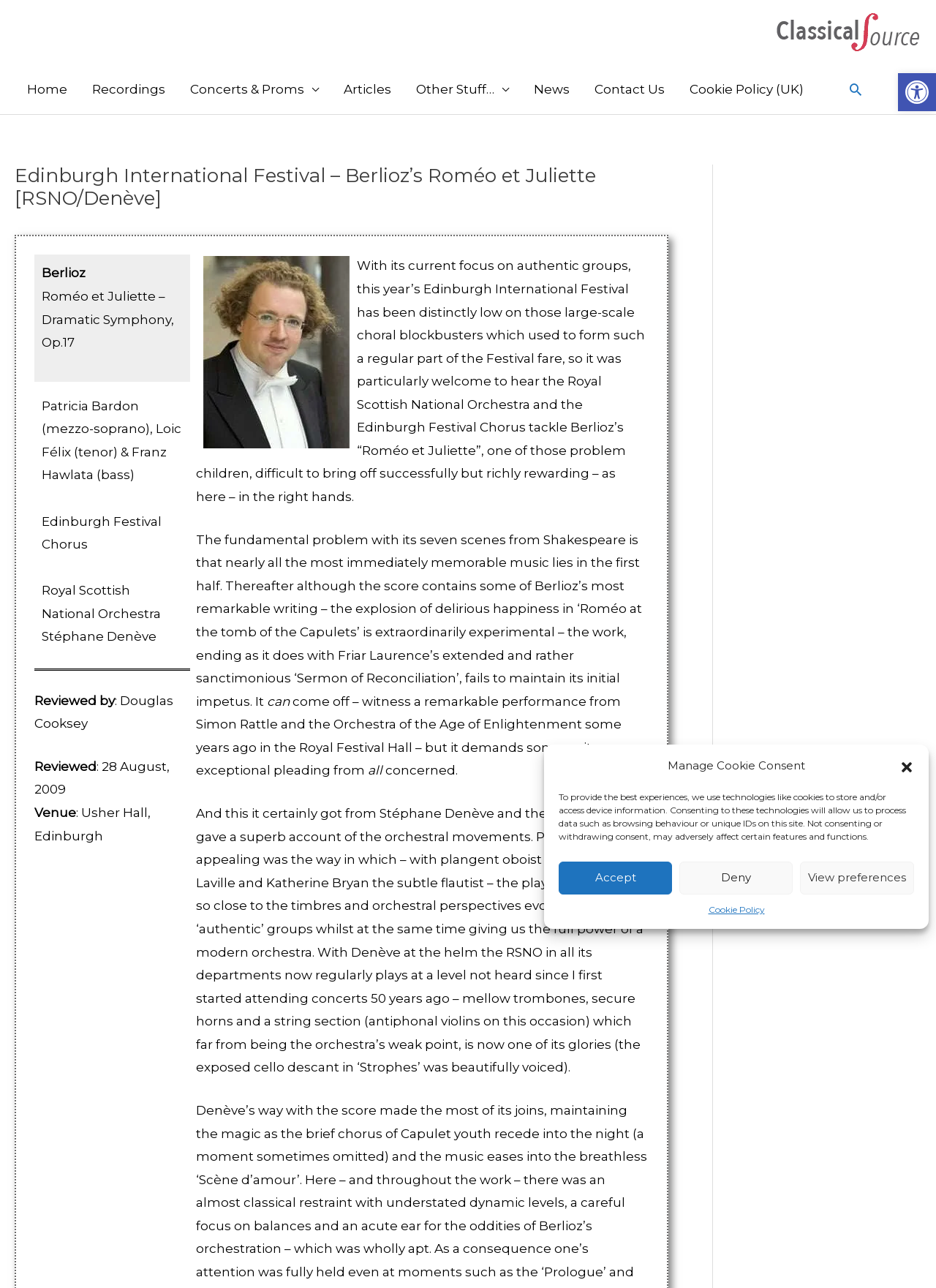Determine the bounding box for the UI element as described: "Search". The coordinates should be represented as four float numbers between 0 and 1, formatted as [left, top, right, bottom].

[0.905, 0.063, 0.922, 0.076]